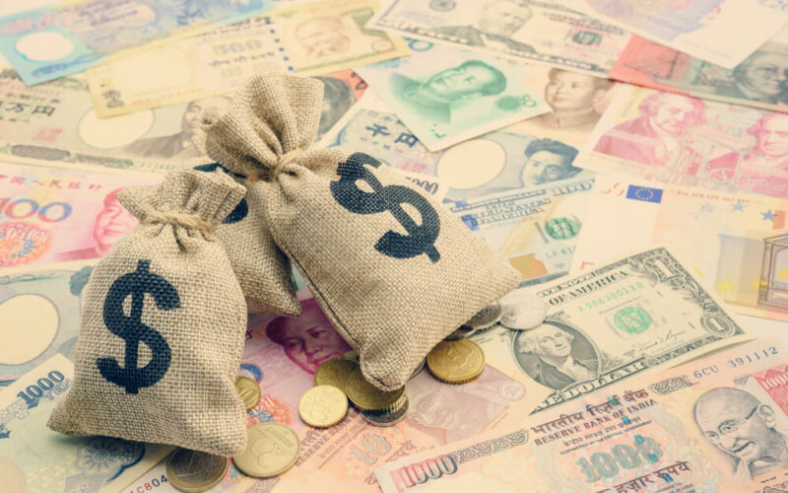Illustrate the scene in the image with a detailed description.

The image features a visually rich composition centered around three burlap bags, each emblazoned with a prominent dollar sign, symbolizing wealth and finance. Surrounding these bags are various denominations of international currency notes, including iconic bills like the US dollar, yen, and euro, showcasing the diversity of global currencies. Scattered around the bags are shiny coins, adding a tactile feel to the concept of money. This arrangement serves as a striking representation of financial themes, aligning perfectly with the article titled "Steve Craig Net Worth 2024," suggesting a discussion about wealth and financial status in the entertainment world. The overall imagery encapsulates the allure of wealth, making it a fitting visual for an article focused on net worth.